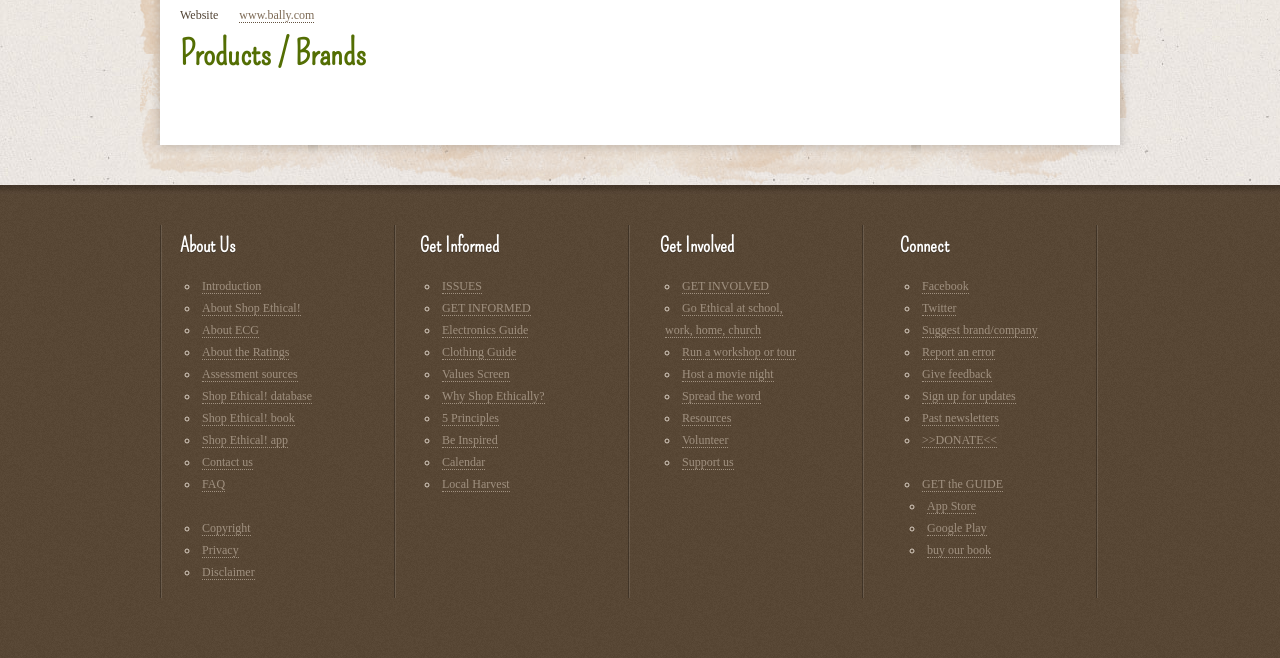Please identify the bounding box coordinates for the region that you need to click to follow this instruction: "Click on the 'About Us' heading".

[0.141, 0.344, 0.289, 0.412]